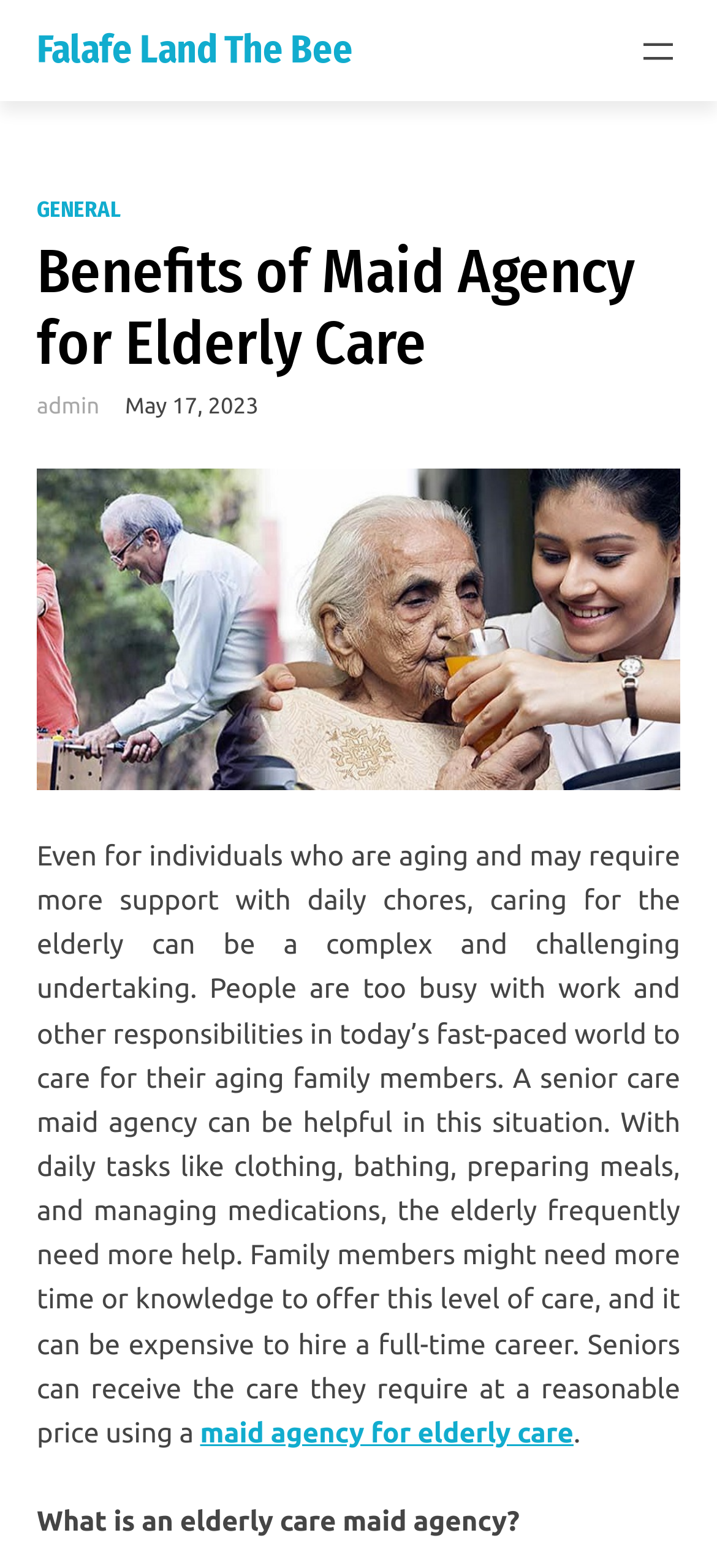Locate and extract the headline of this webpage.

Falafe Land The Bee